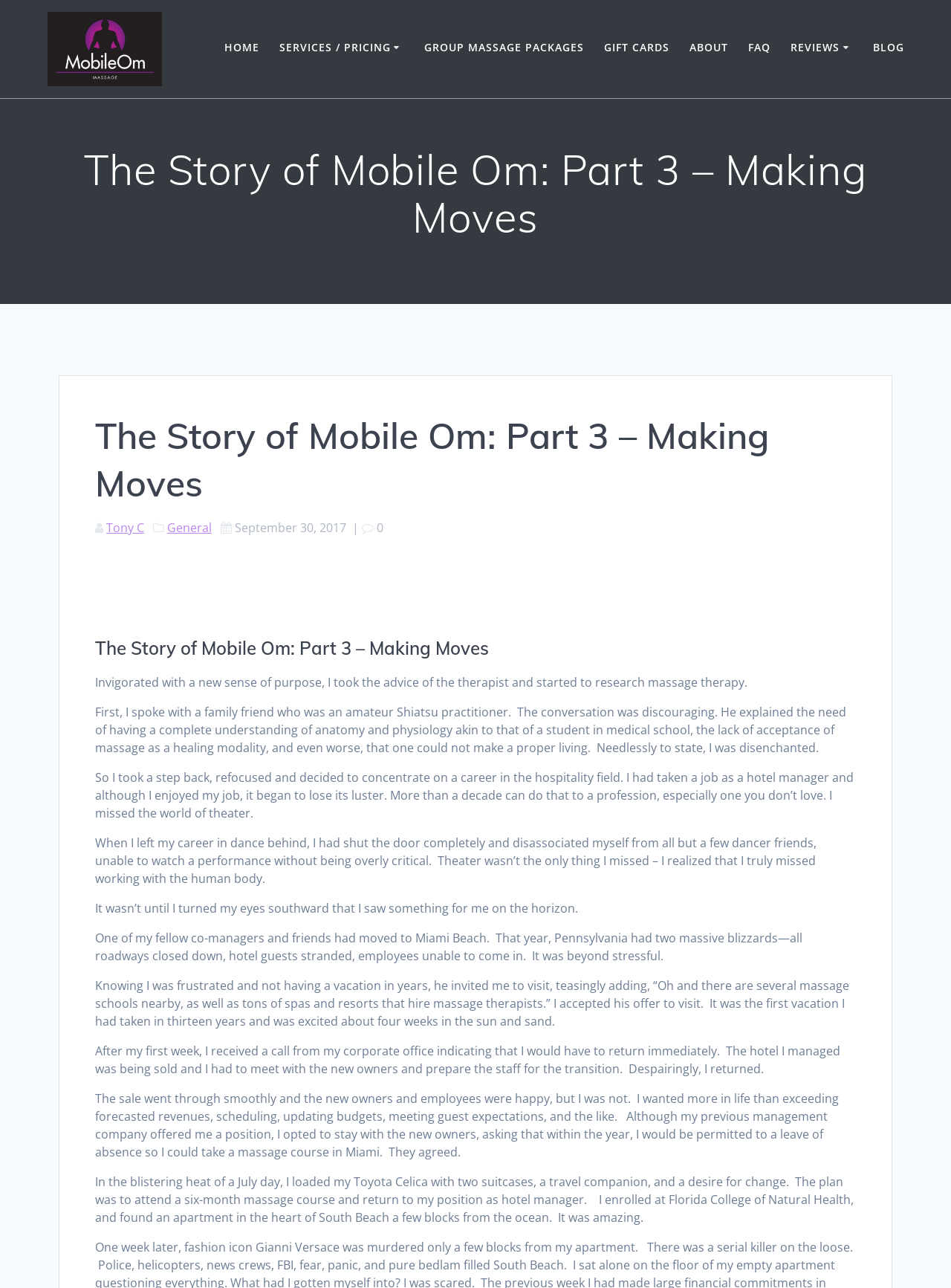Write a detailed summary of the webpage.

This webpage is about Mobile Om Massage Therapy, a massage therapist who provides services in Scranton and Wilkes-Barre. At the top of the page, there is a logo and a link to "Mobile Om Massage Therapy" on the left, and a navigation menu with links to "HOME", "SERVICES / PRICING", "GROUP MASSAGE PACKAGES", "GIFT CARDS", "ABOUT", "FAQ", "REVIEWS", and "BLOG" on the right.

Below the navigation menu, there is a heading that reads "The Story of Mobile Om: Part 3 - Making Moves". This heading is followed by a series of paragraphs that tell the story of the massage therapist's journey, including their background in dance and hospitality, and how they discovered their passion for massage therapy.

The story is divided into sections, each with its own heading, and includes links to other pages, such as "Tony C" and "General". There are also several static text elements that provide additional information, including the date "September 30, 2017".

Throughout the page, there are several links to other services and pages, including "All Services", "Deep Tissue Massage", "Swedish Massage", "IASTM", "Cupping Therapy", and "Reiki/IET/Energy Work" under the "SERVICES / PRICING" section, and "See All Testimonials", "Review Us on Yelp", "Review Us on Facebook", and "Review Us on Google" under the "REVIEWS" section.

Overall, the page provides a personal and detailed account of the massage therapist's journey, as well as information about their services and qualifications.